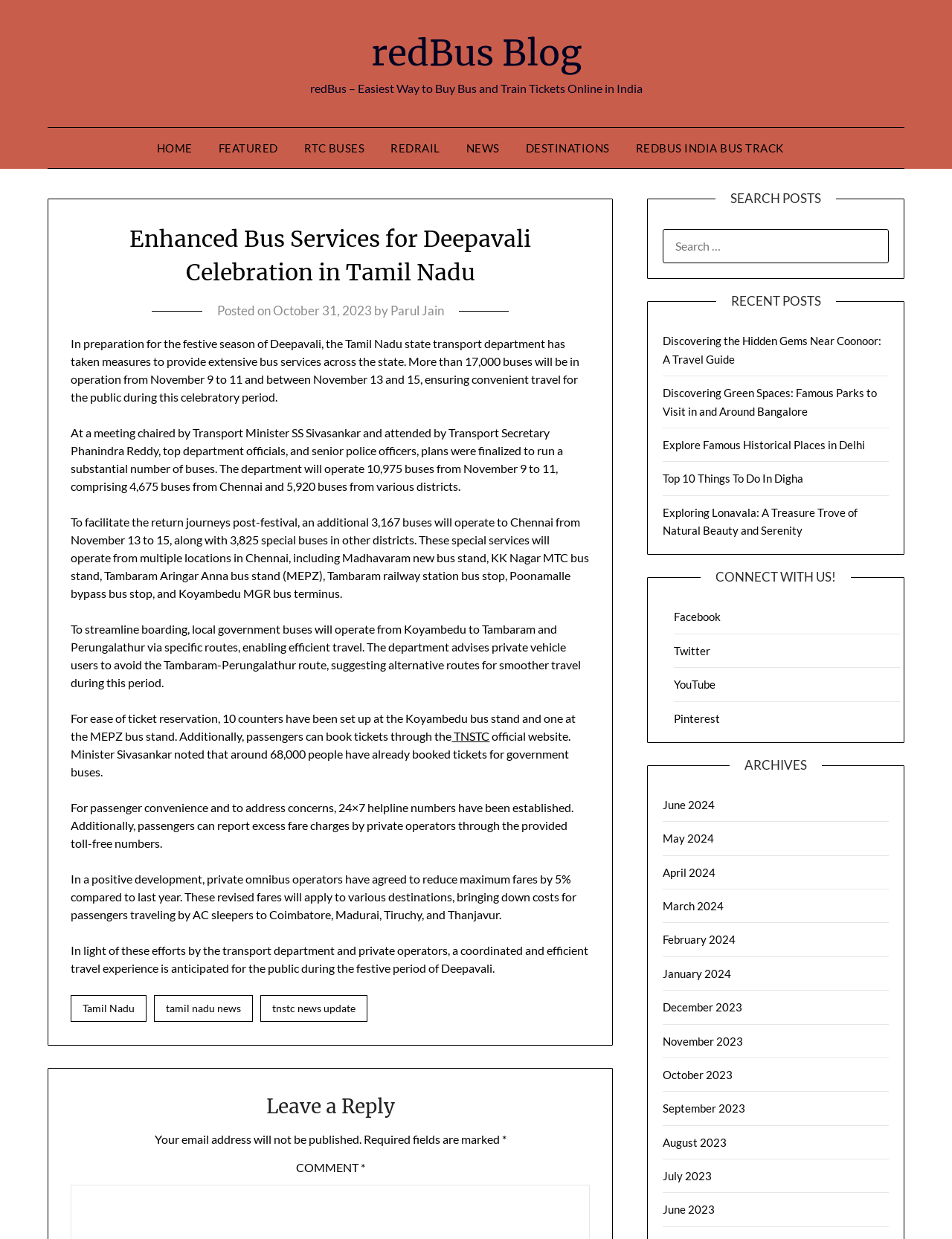Please indicate the bounding box coordinates of the element's region to be clicked to achieve the instruction: "View posts from 'October 2023'". Provide the coordinates as four float numbers between 0 and 1, i.e., [left, top, right, bottom].

[0.696, 0.862, 0.77, 0.873]